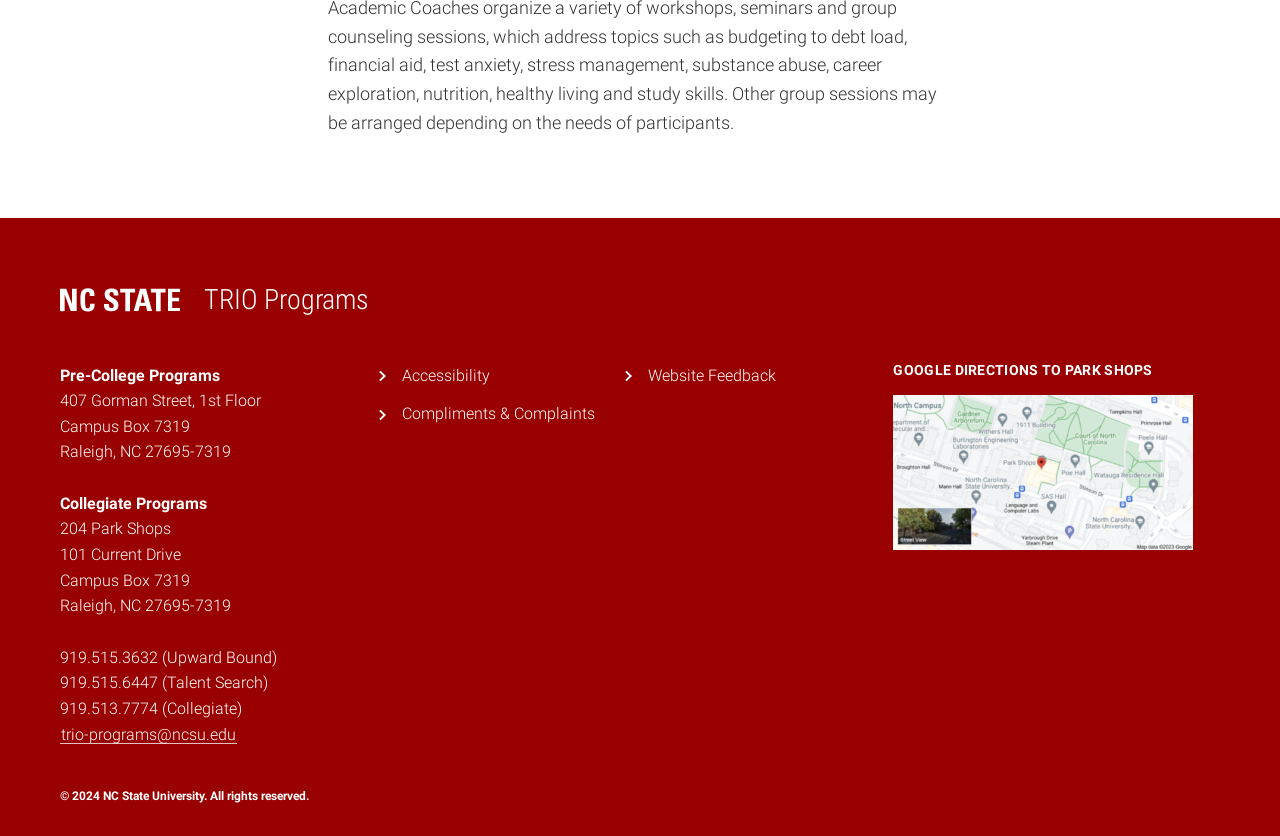Utilize the details in the image to thoroughly answer the following question: What is the phone number for Collegiate Programs?

I found the phone number by examining the static text elements on the webpage, specifically the one that says '919.513.7774 (Collegiate)' which is located below the 'Collegiate Programs' heading.